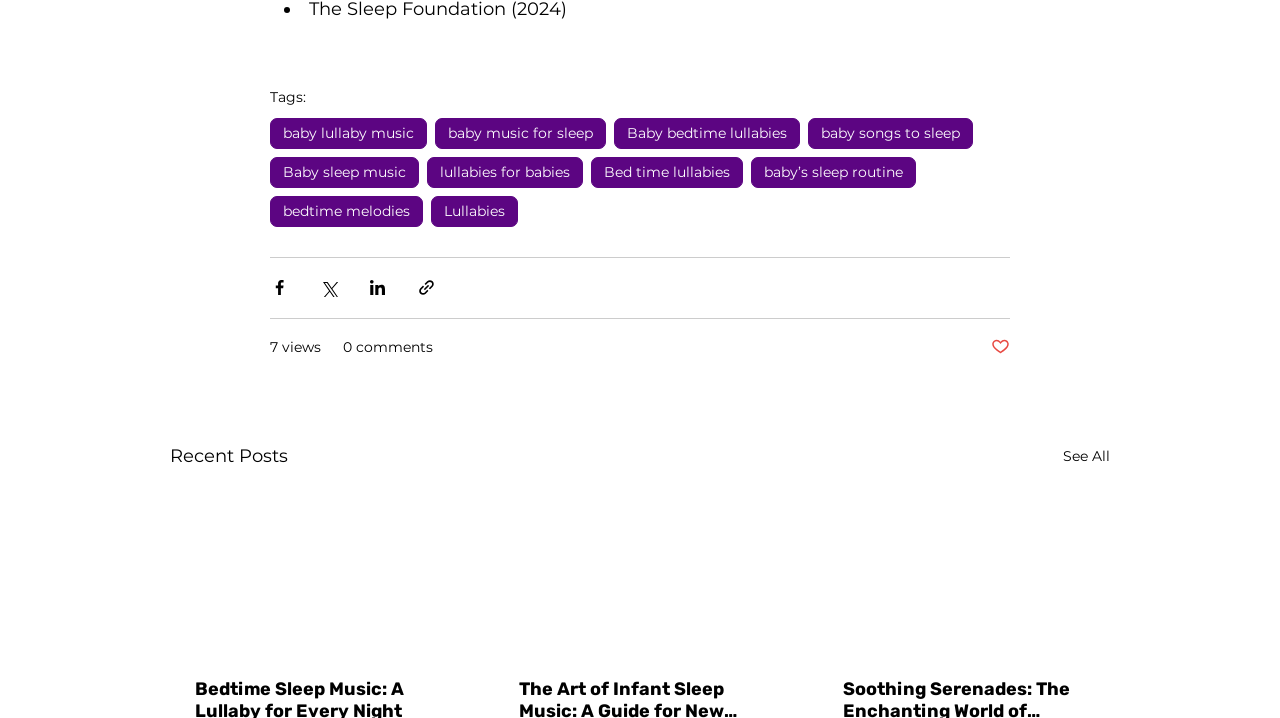What is the category of the links?
Answer the question with a single word or phrase, referring to the image.

Tags